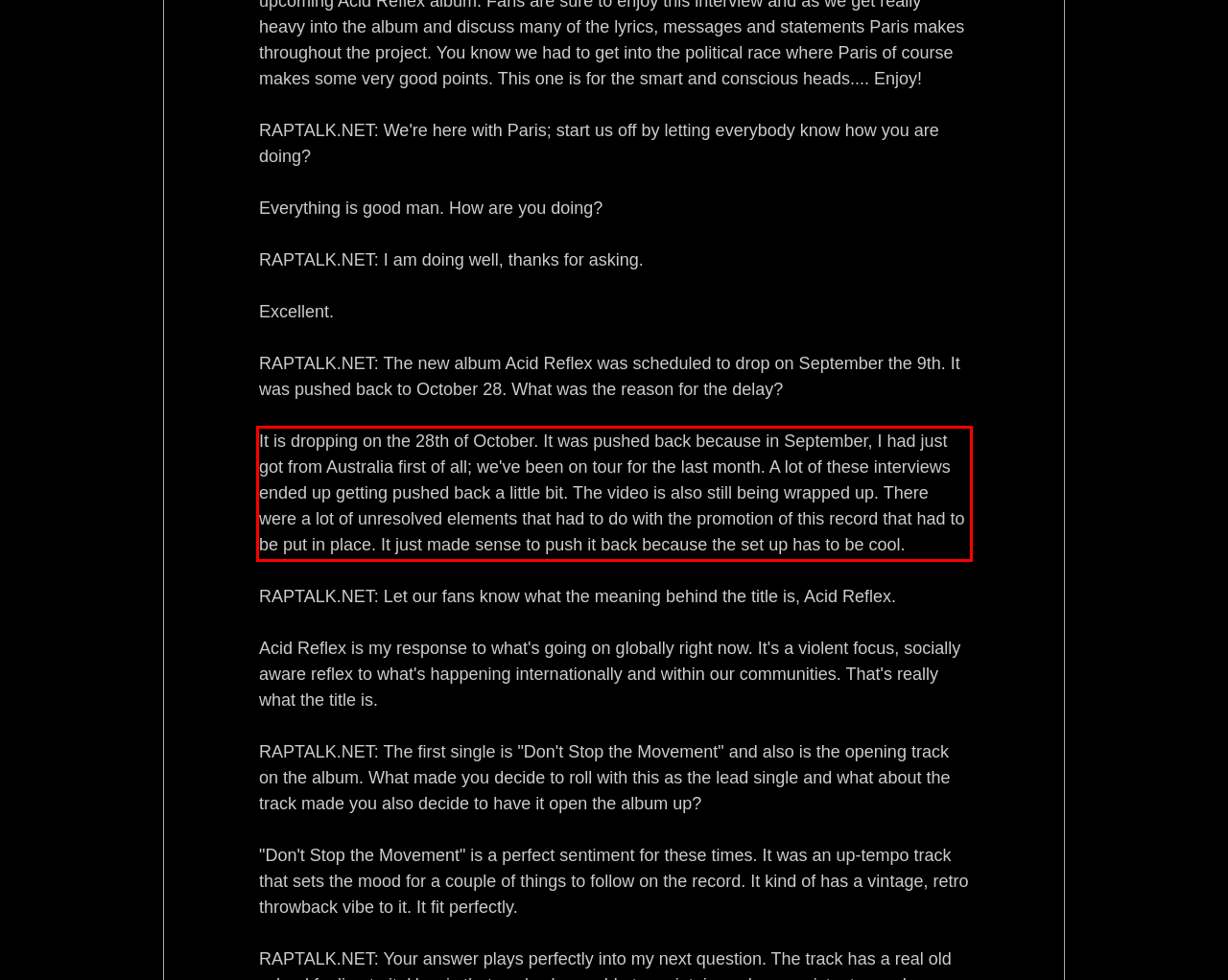With the provided screenshot of a webpage, locate the red bounding box and perform OCR to extract the text content inside it.

It is dropping on the 28th of October. It was pushed back because in September, I had just got from Australia first of all; we've been on tour for the last month. A lot of these interviews ended up getting pushed back a little bit. The video is also still being wrapped up. There were a lot of unresolved elements that had to do with the promotion of this record that had to be put in place. It just made sense to push it back because the set up has to be cool.